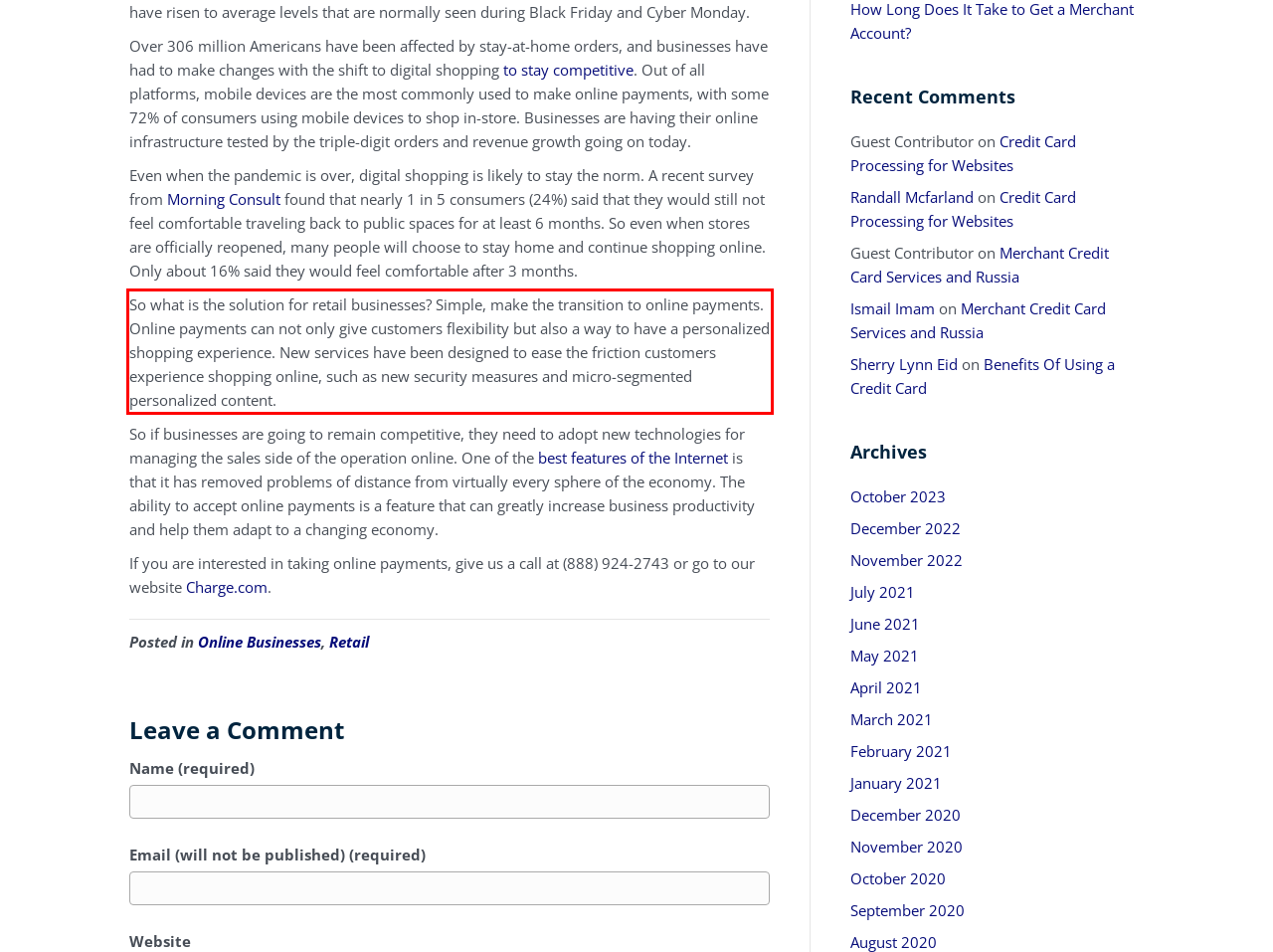Please analyze the screenshot of a webpage and extract the text content within the red bounding box using OCR.

So what is the solution for retail businesses? Simple, make the transition to online payments. Online payments can not only give customers flexibility but also a way to have a personalized shopping experience. New services have been designed to ease the friction customers experience shopping online, such as new security measures and micro-segmented personalized content.